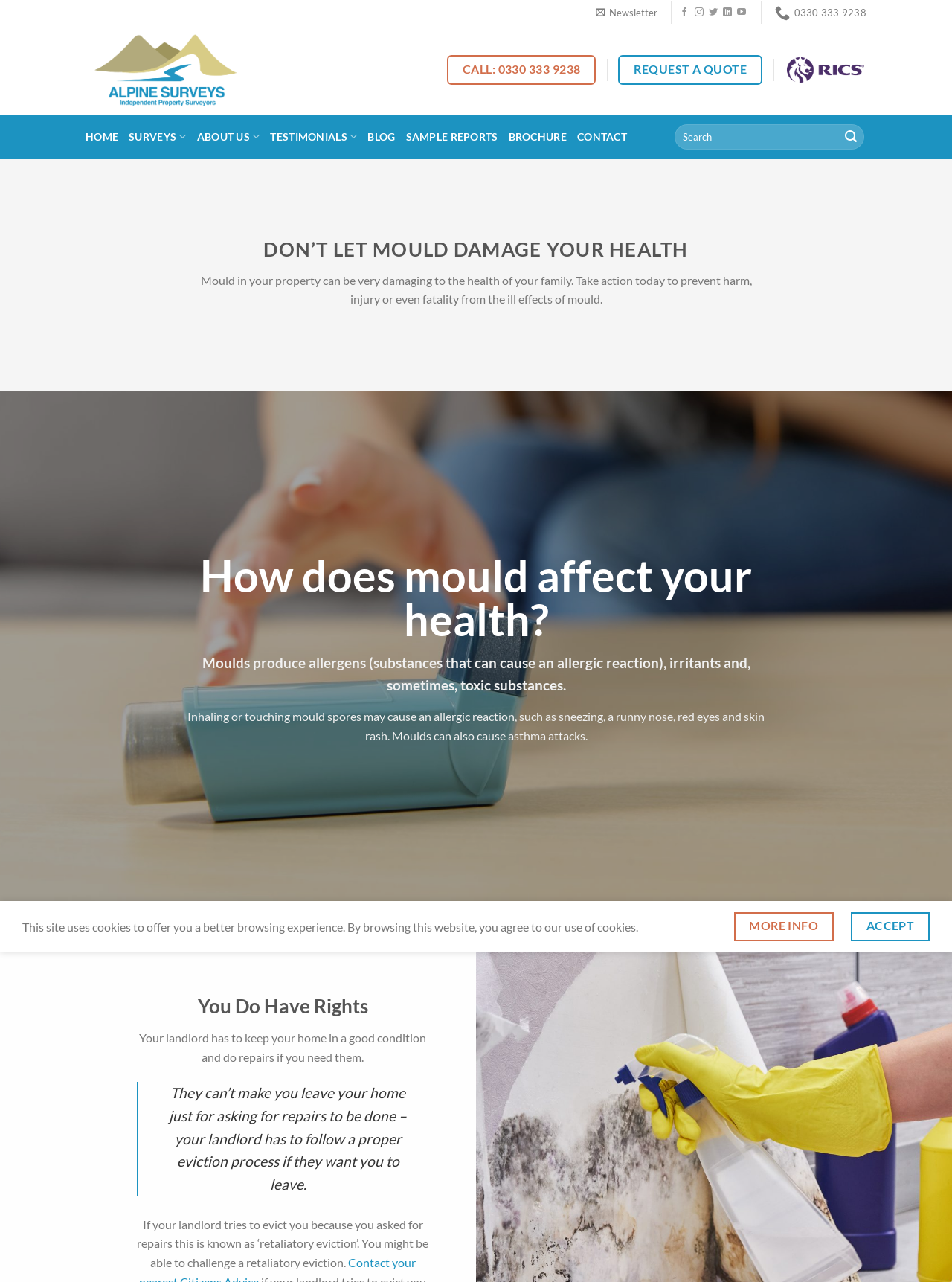Using the information in the image, give a comprehensive answer to the question: 
What is the right of a tenant?

The right of a tenant is mentioned in the section 'You Do Have Rights' which states that a landlord has to keep the home in a good condition and do repairs if needed, and that a tenant has the right to ask for repairs without fear of retaliatory eviction.